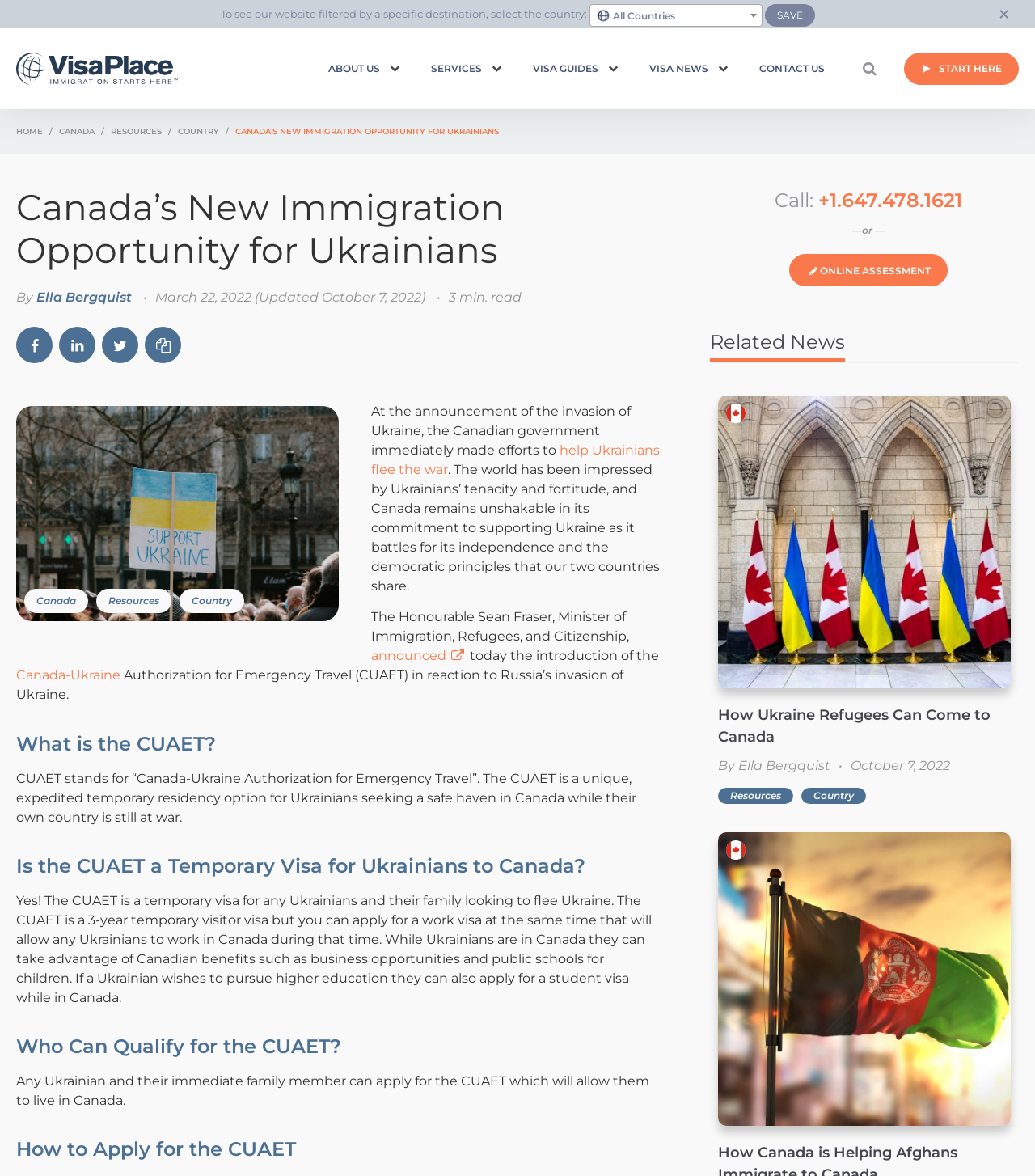Identify the bounding box coordinates of the element to click to follow this instruction: 'Visit the ABOUT US page'. Ensure the coordinates are four float values between 0 and 1, provided as [left, top, right, bottom].

[0.301, 0.024, 0.383, 0.093]